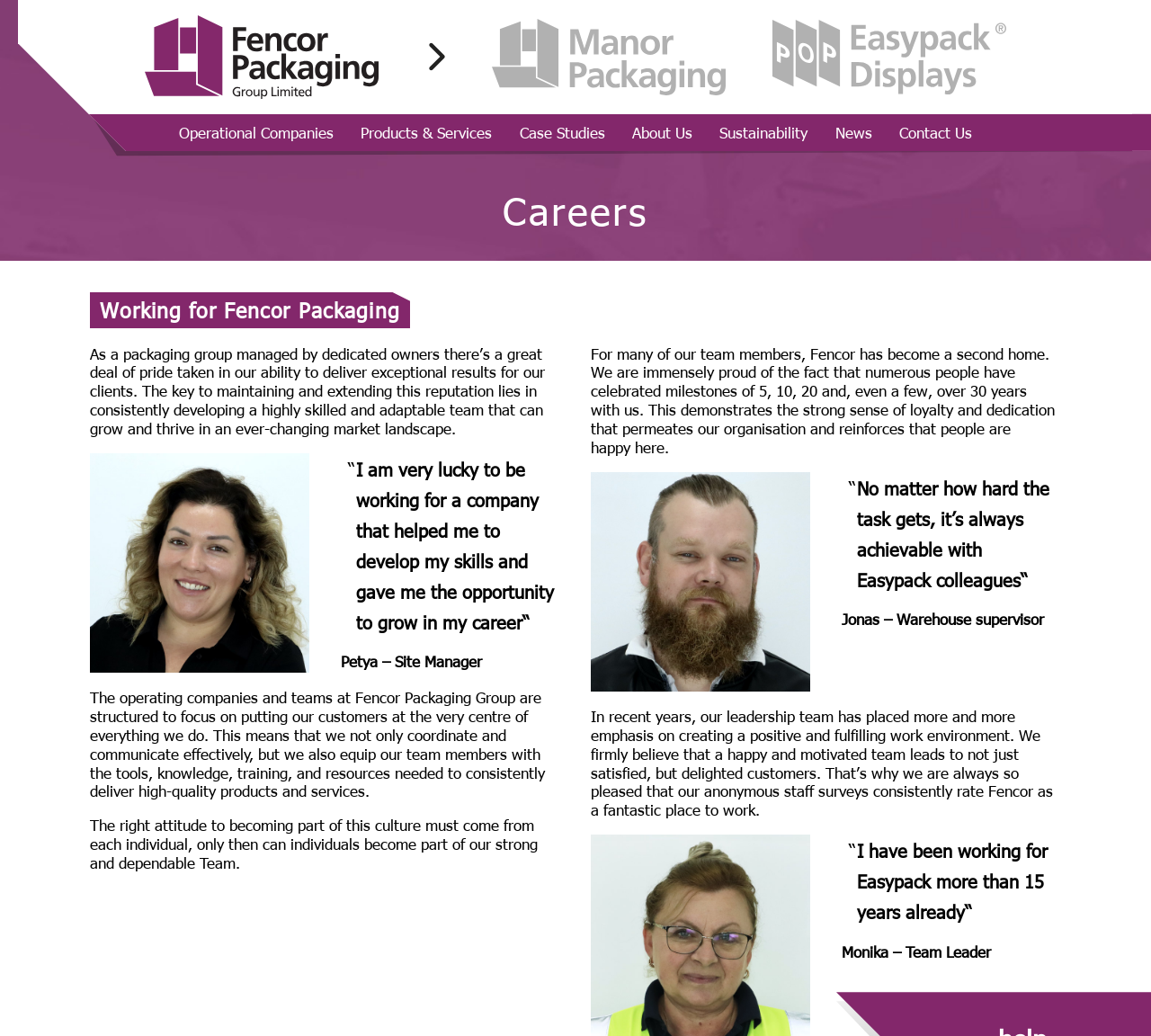What is the goal of Fencor Packaging's leadership team?
Based on the image, give a concise answer in the form of a single word or short phrase.

Positive work environment